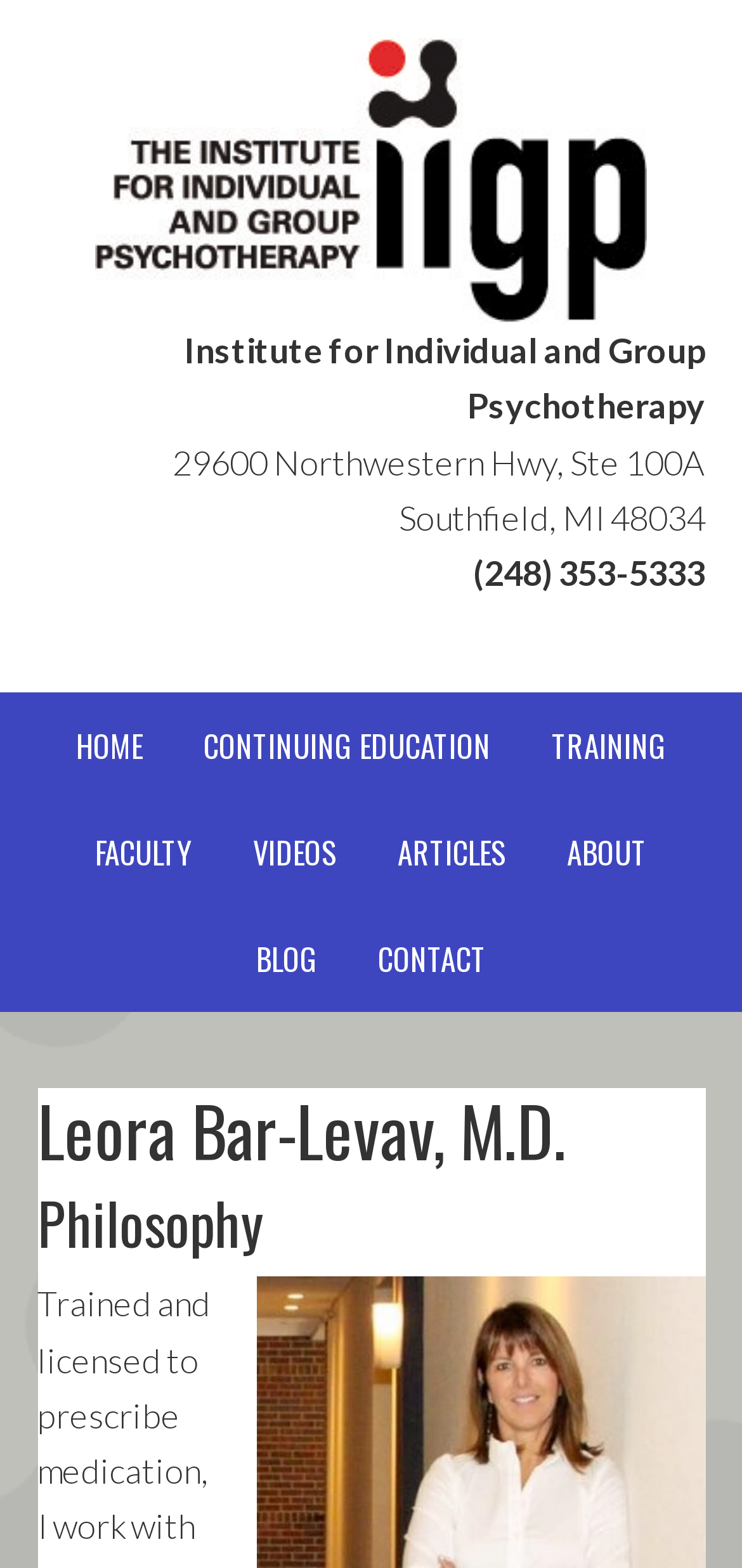What is the phone number of Leora Bar-Levav, M.D.?
Look at the image and provide a short answer using one word or a phrase.

(248) 353-5333